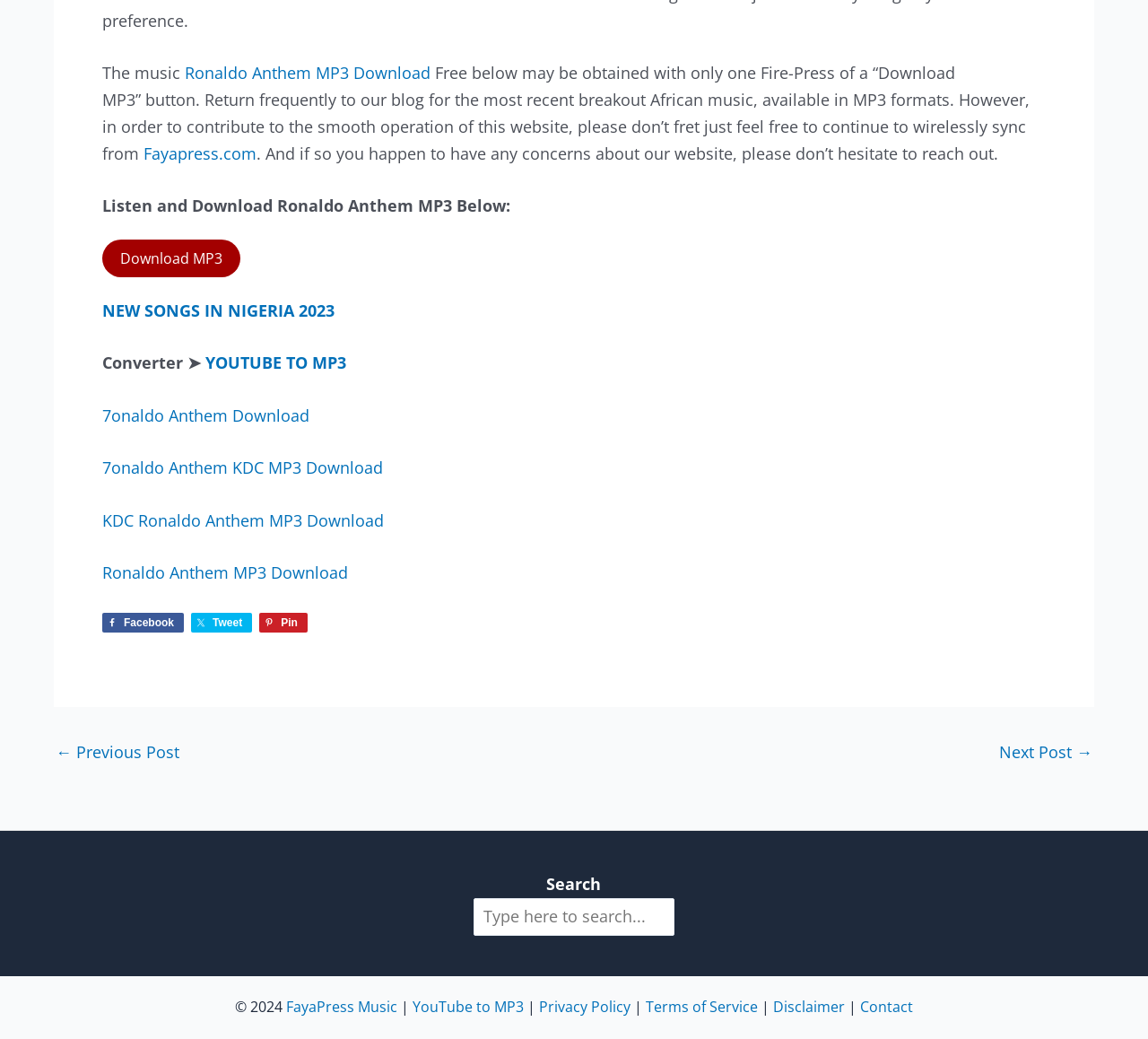Please find the bounding box coordinates of the element that needs to be clicked to perform the following instruction: "Go to Facebook". The bounding box coordinates should be four float numbers between 0 and 1, represented as [left, top, right, bottom].

[0.089, 0.59, 0.16, 0.609]